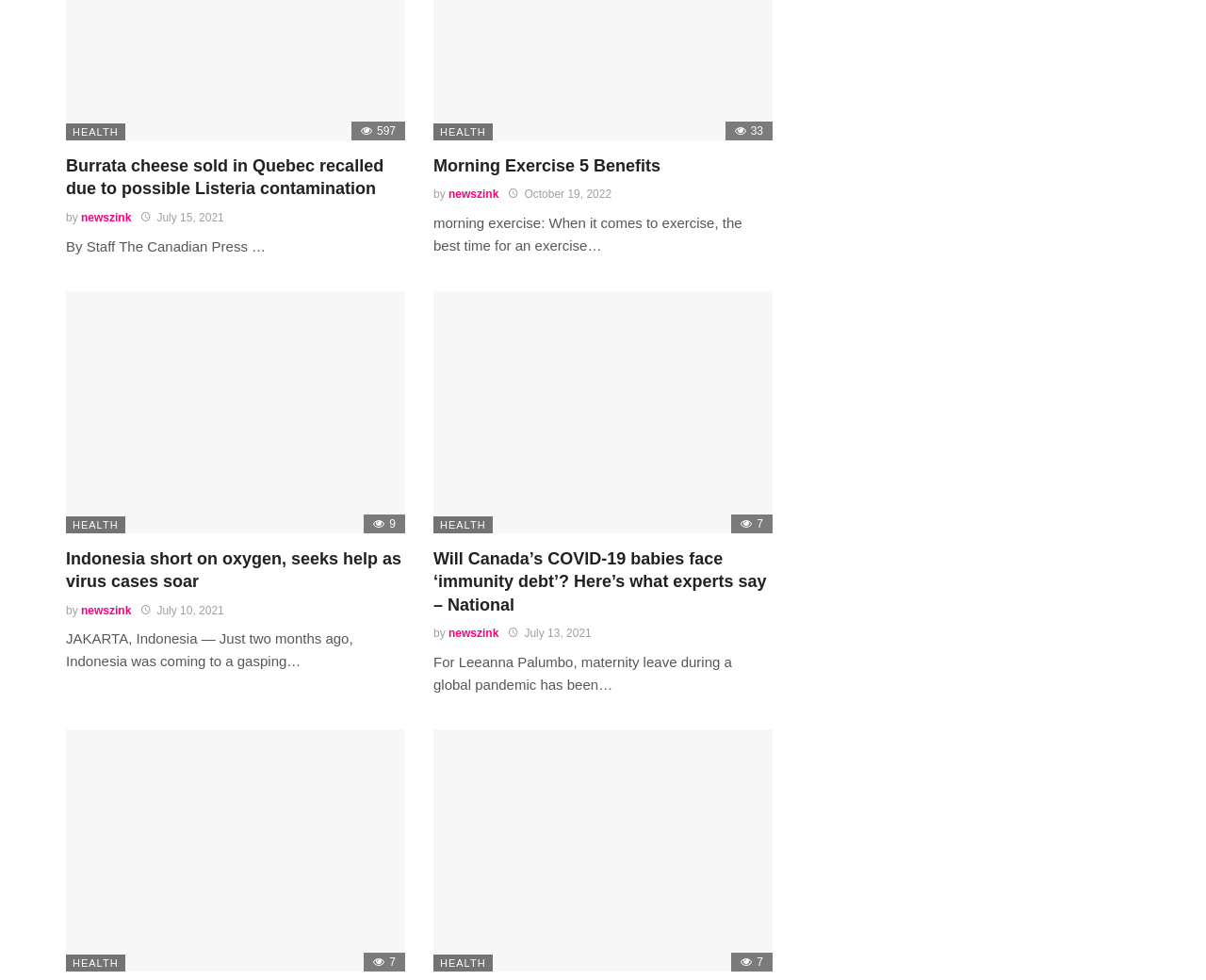Identify the bounding box coordinates of the clickable region required to complete the instruction: "View 'Morning Exercise 5 Benefits'". The coordinates should be given as four float numbers within the range of 0 and 1, i.e., [left, top, right, bottom].

[0.359, 0.158, 0.641, 0.181]